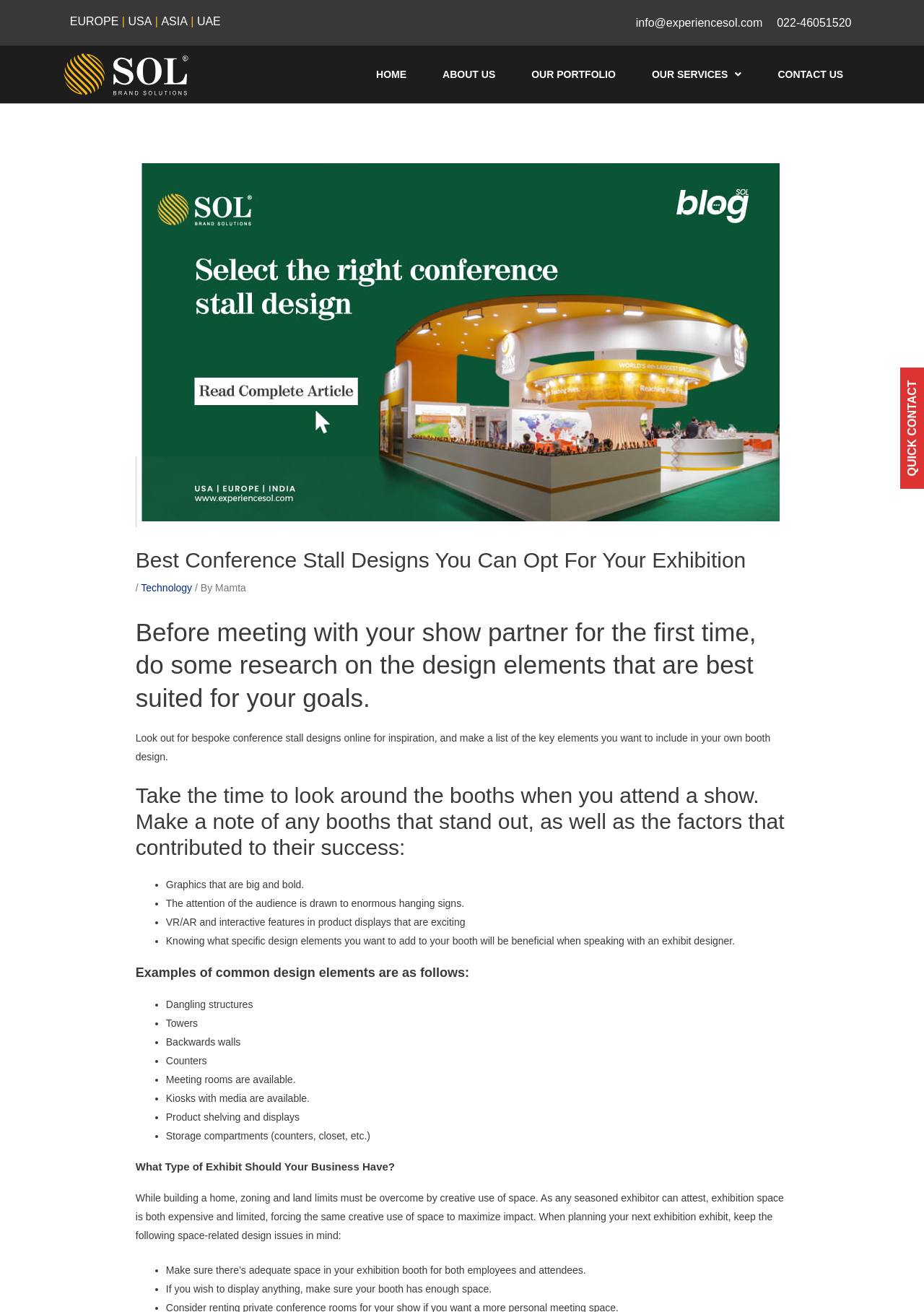Please find the bounding box coordinates of the element that must be clicked to perform the given instruction: "Click on the SOL Brand Solutions logo". The coordinates should be four float numbers from 0 to 1, i.e., [left, top, right, bottom].

[0.068, 0.04, 0.205, 0.073]